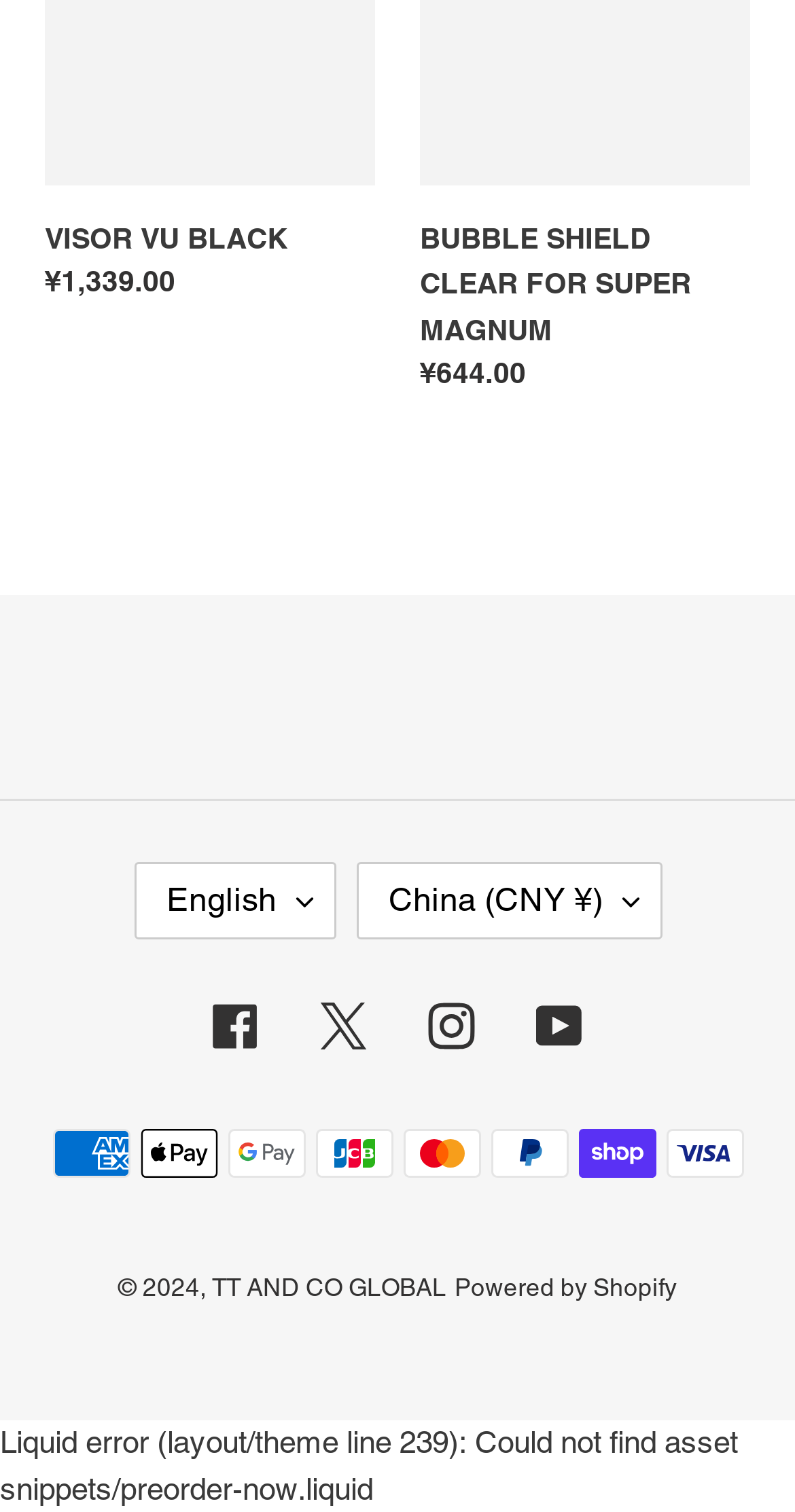Locate the bounding box coordinates of the area where you should click to accomplish the instruction: "View payment methods".

[0.497, 0.735, 0.649, 0.788]